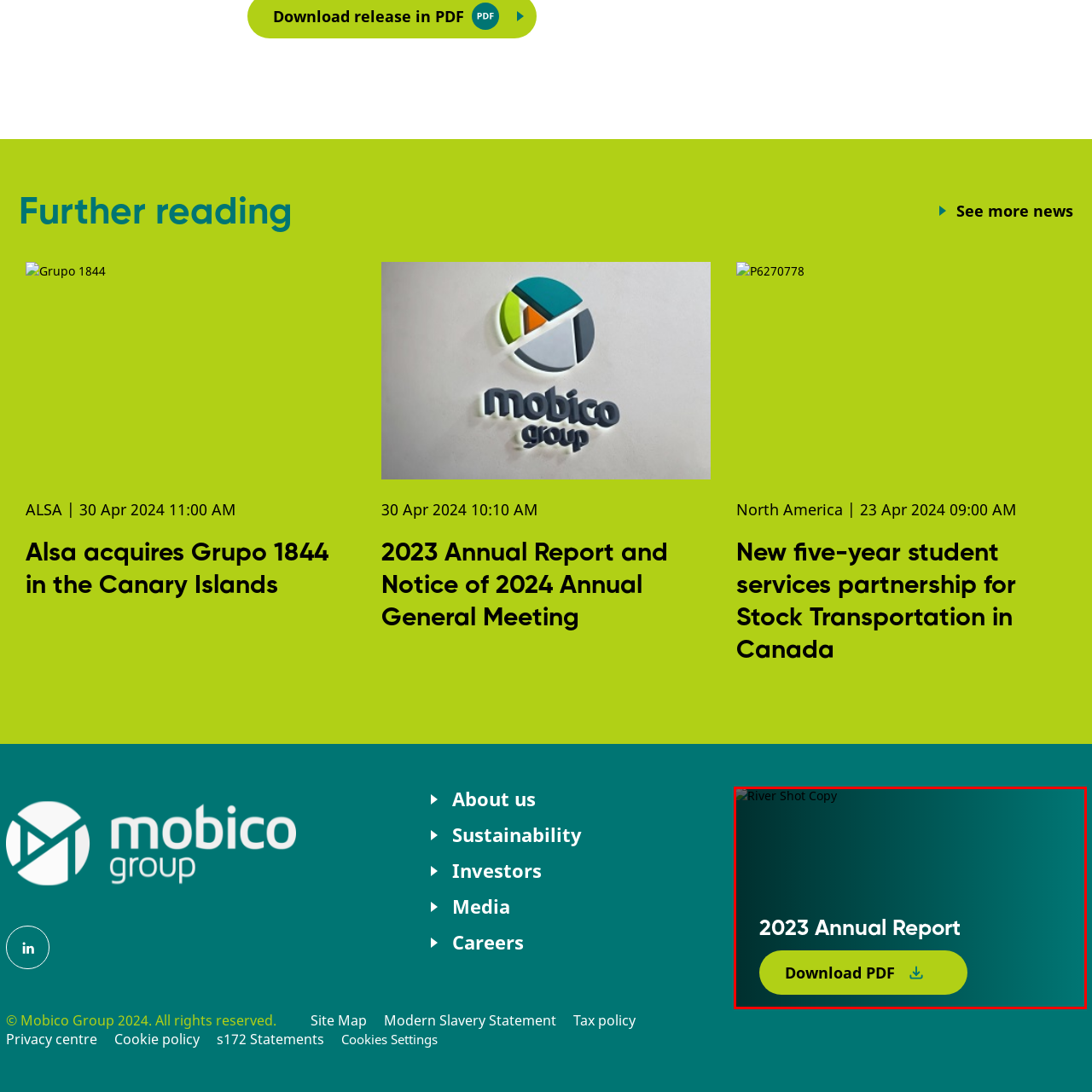Observe the section highlighted in yellow, What is the purpose of the design? 
Please respond using a single word or phrase.

To draw attention